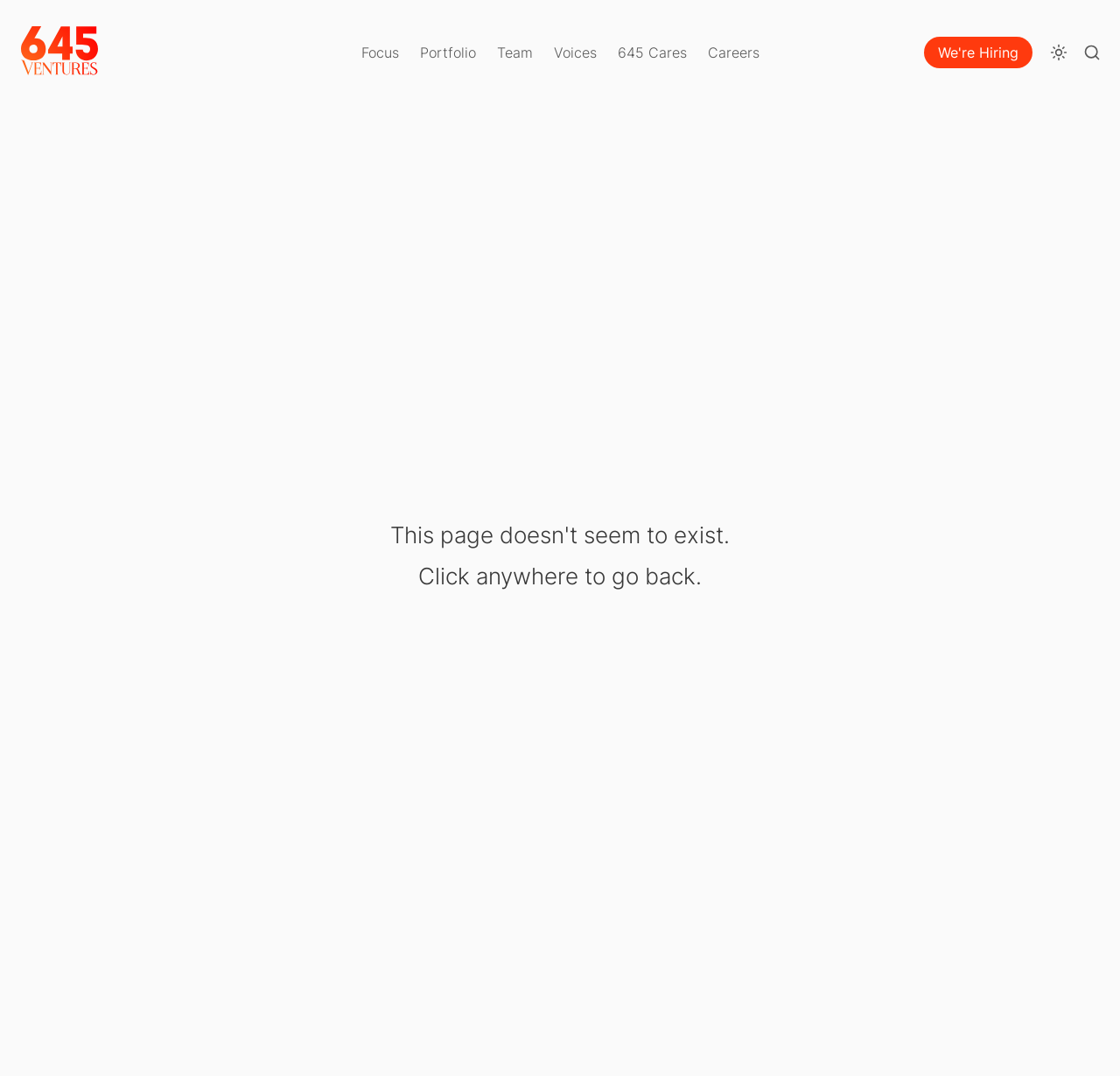Locate the bounding box of the UI element with the following description: "Focus".

[0.313, 0.028, 0.365, 0.07]